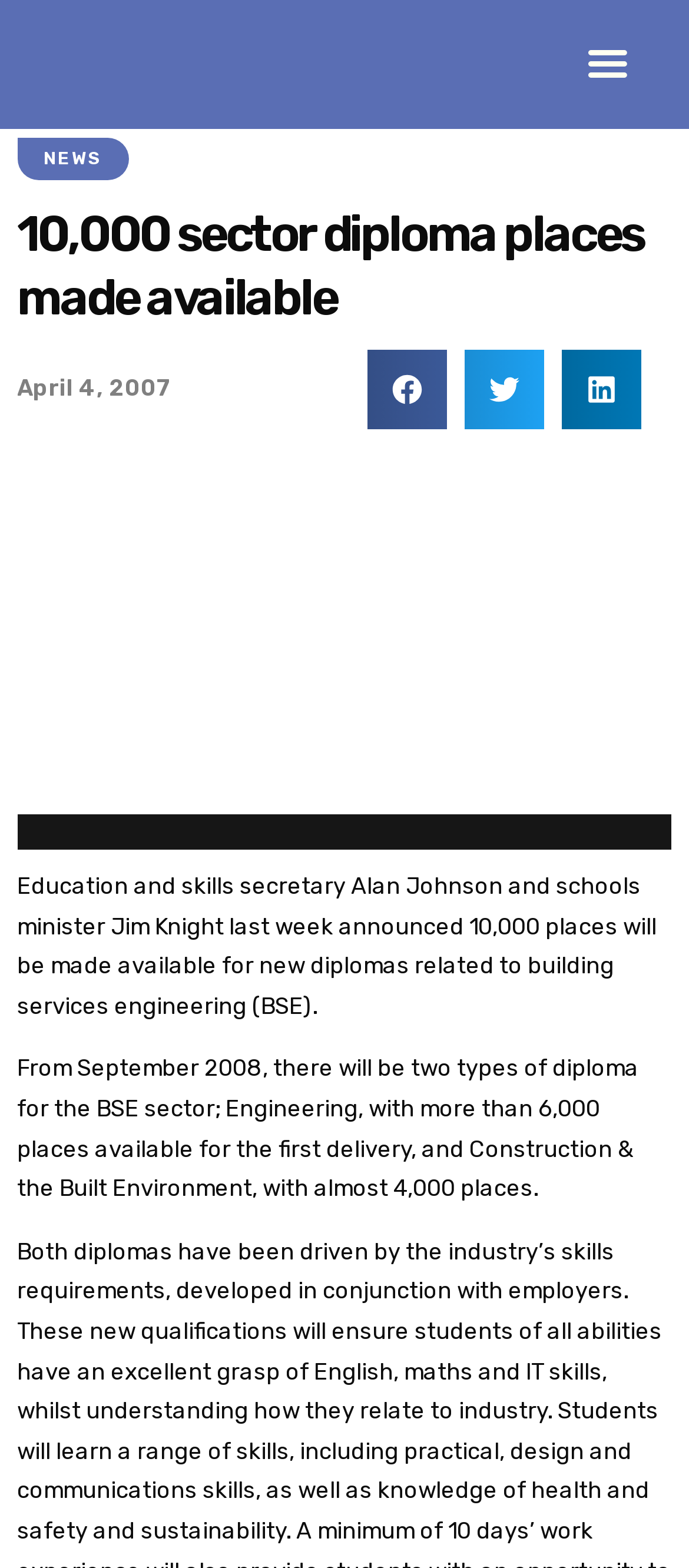Observe the image and answer the following question in detail: How many types of diplomas will be available for the BSE sector?

According to the static text 'From September 2008, there will be two types of diploma for the BSE sector; Engineering, with more than 6,000 places available for the first delivery, and Construction & the Built Environment, with almost 4,000 places.', it can be inferred that there will be two types of diplomas available for the BSE sector.